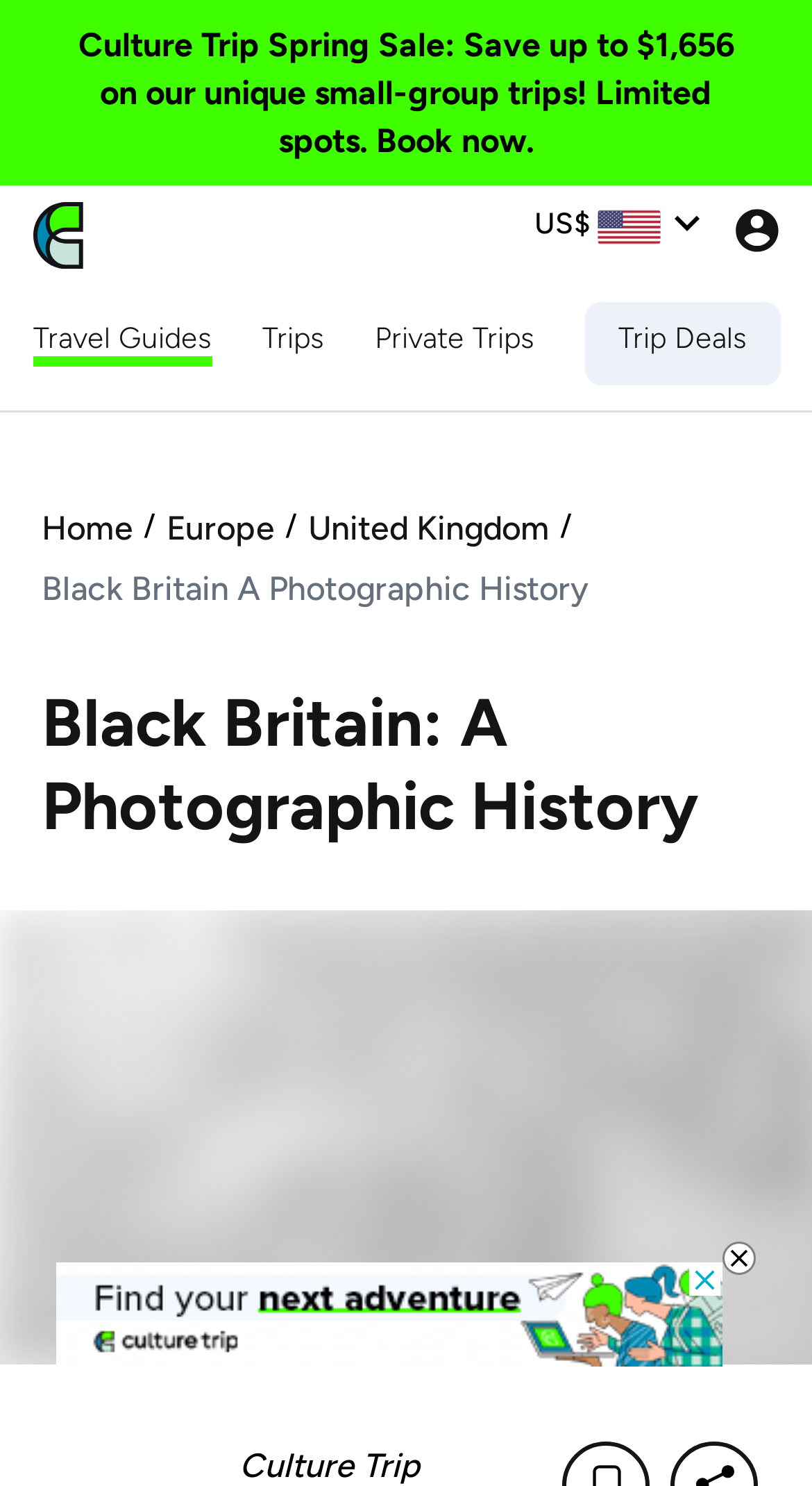Determine the bounding box coordinates of the clickable element to complete this instruction: "Close the advertisement". Provide the coordinates in the format of four float numbers between 0 and 1, [left, top, right, bottom].

[0.892, 0.837, 0.928, 0.857]